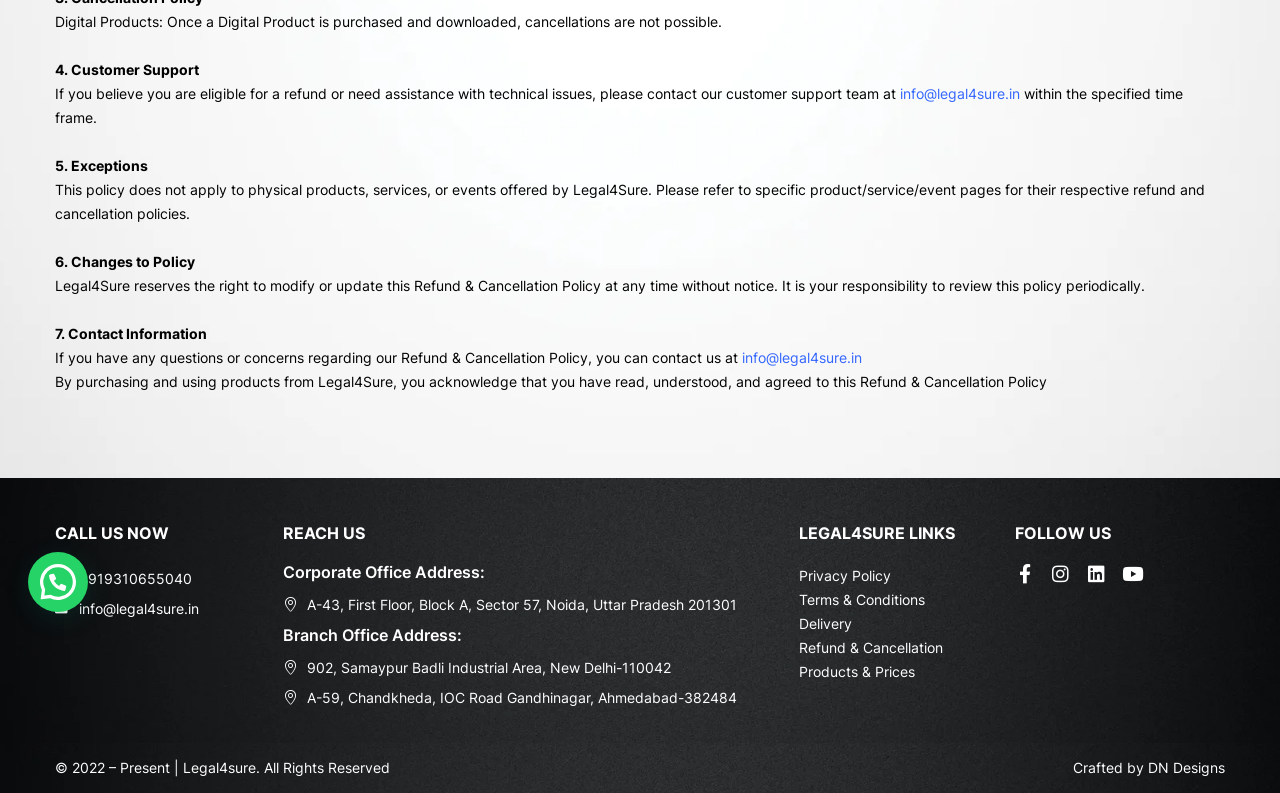Given the element description DN Designs, specify the bounding box coordinates of the corresponding UI element in the format (top-left x, top-left y, bottom-right x, bottom-right y). All values must be between 0 and 1.

[0.897, 0.957, 0.957, 0.978]